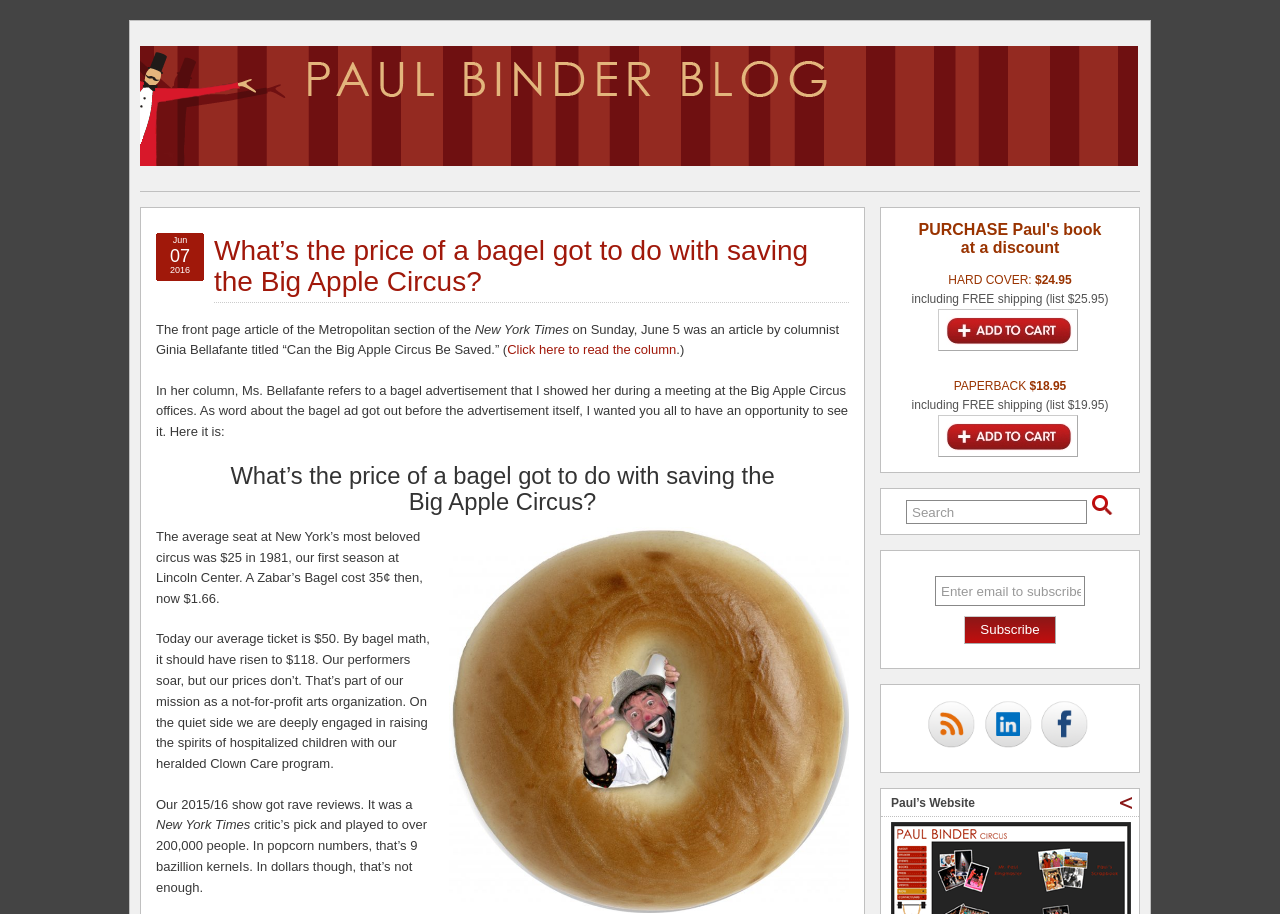Use a single word or phrase to respond to the question:
How much did a Zabar’s Bagel cost in 1981?

35¢